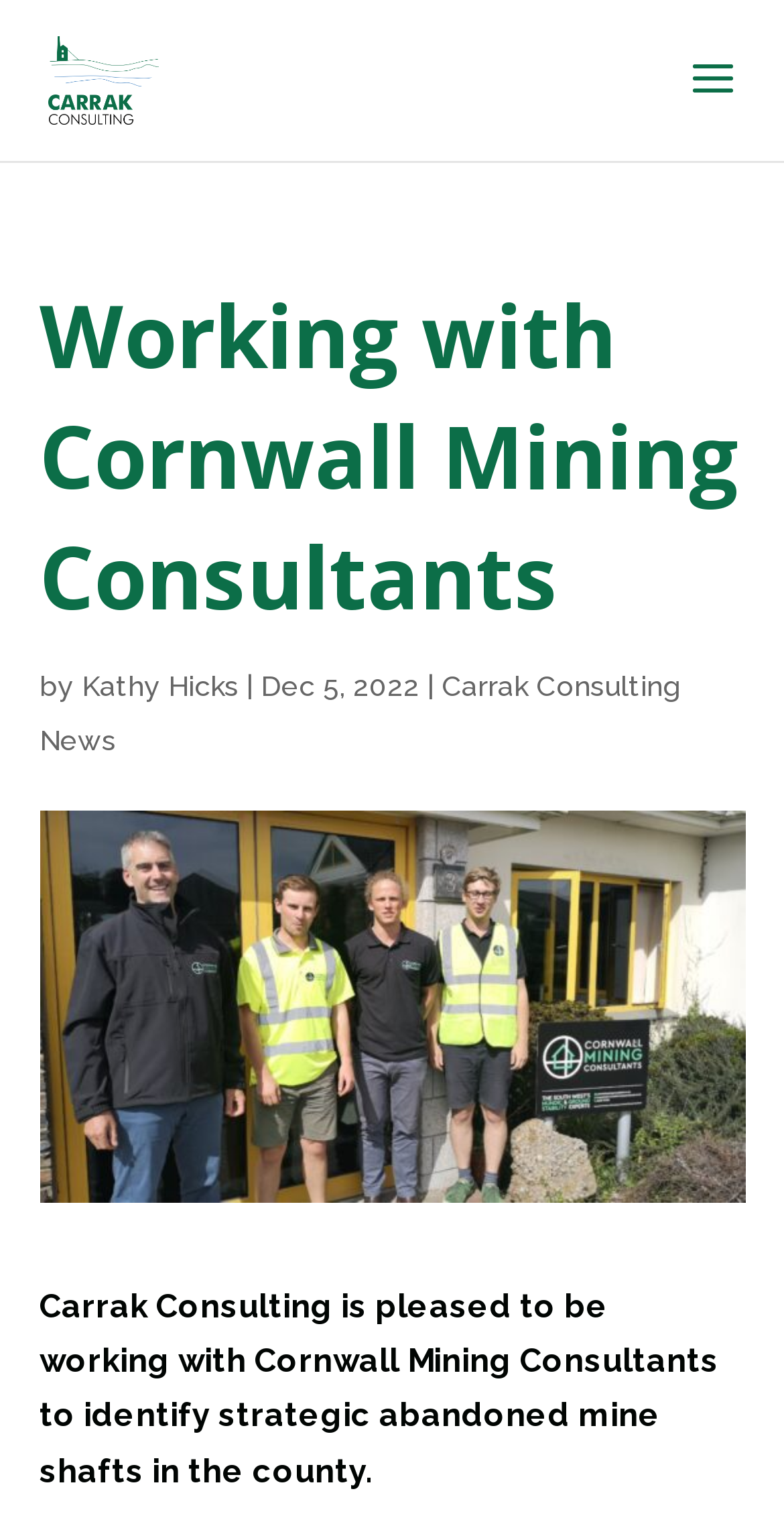What is the company working with Cornwall Mining Consultants?
Answer the question based on the image using a single word or a brief phrase.

Carrak Consulting